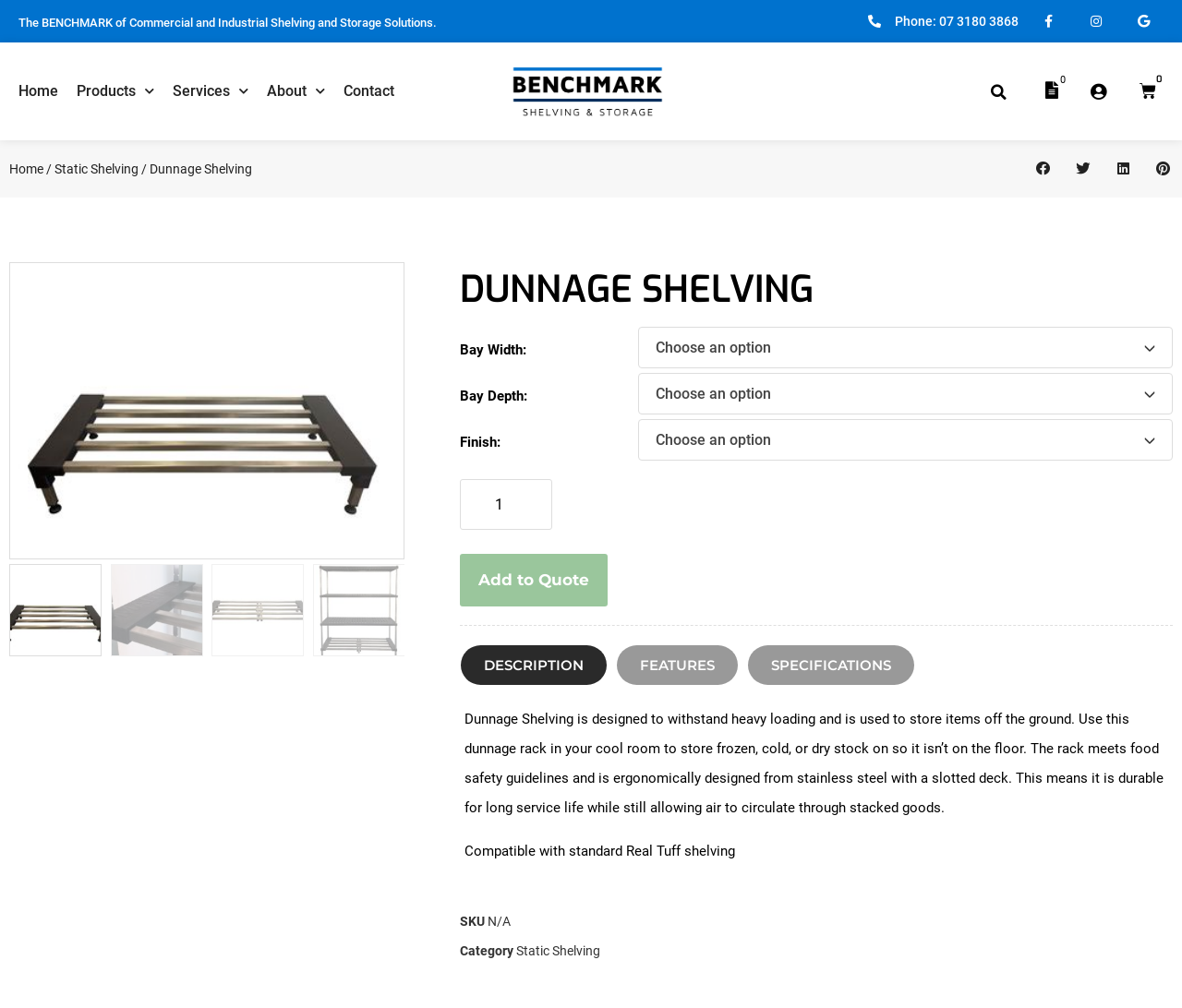Provide the bounding box coordinates of the area you need to click to execute the following instruction: "Share on facebook".

[0.866, 0.159, 0.898, 0.176]